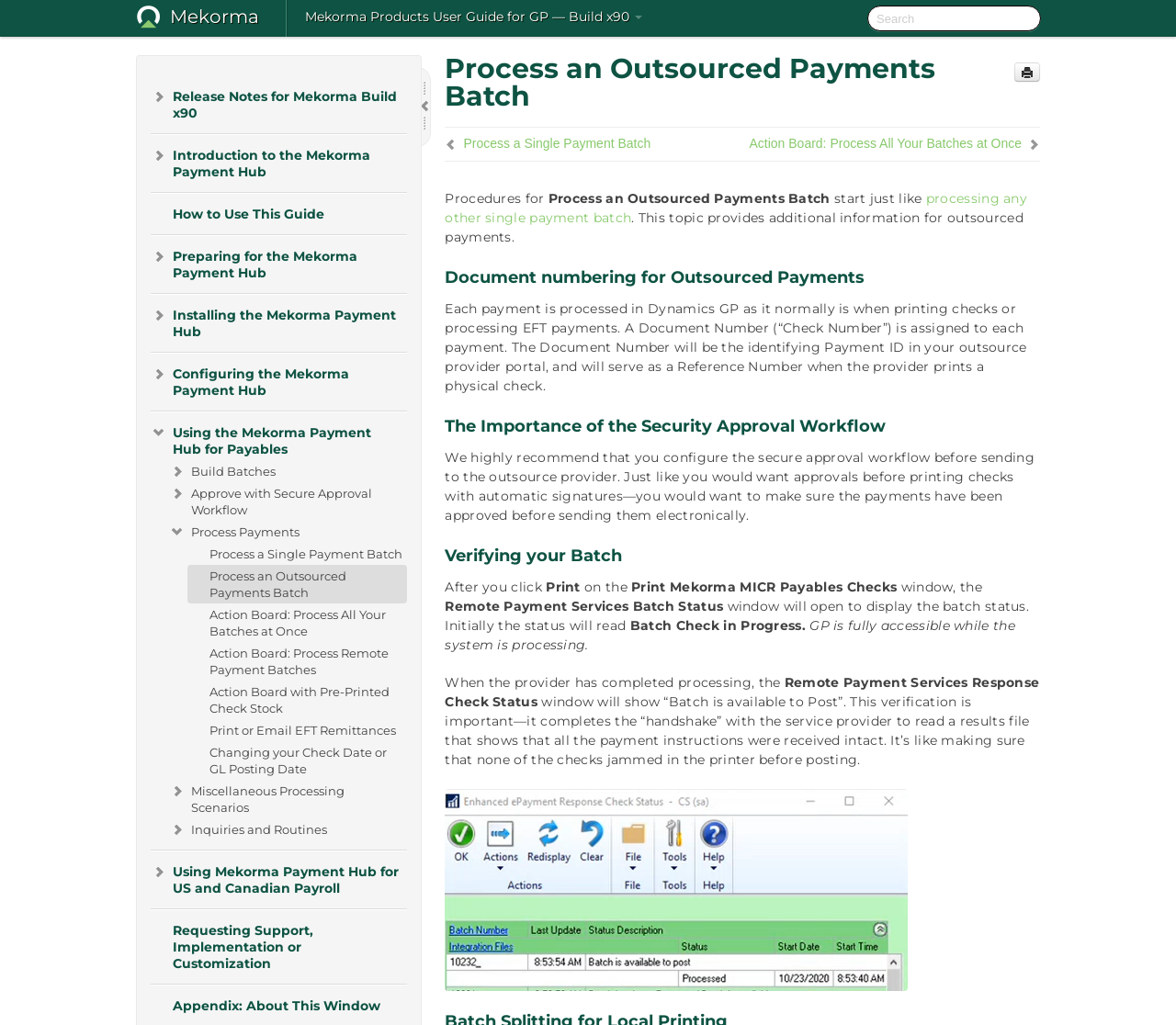What is the purpose of the Security Approval Workflow?
From the screenshot, provide a brief answer in one word or phrase.

To ensure approvals before sending payments